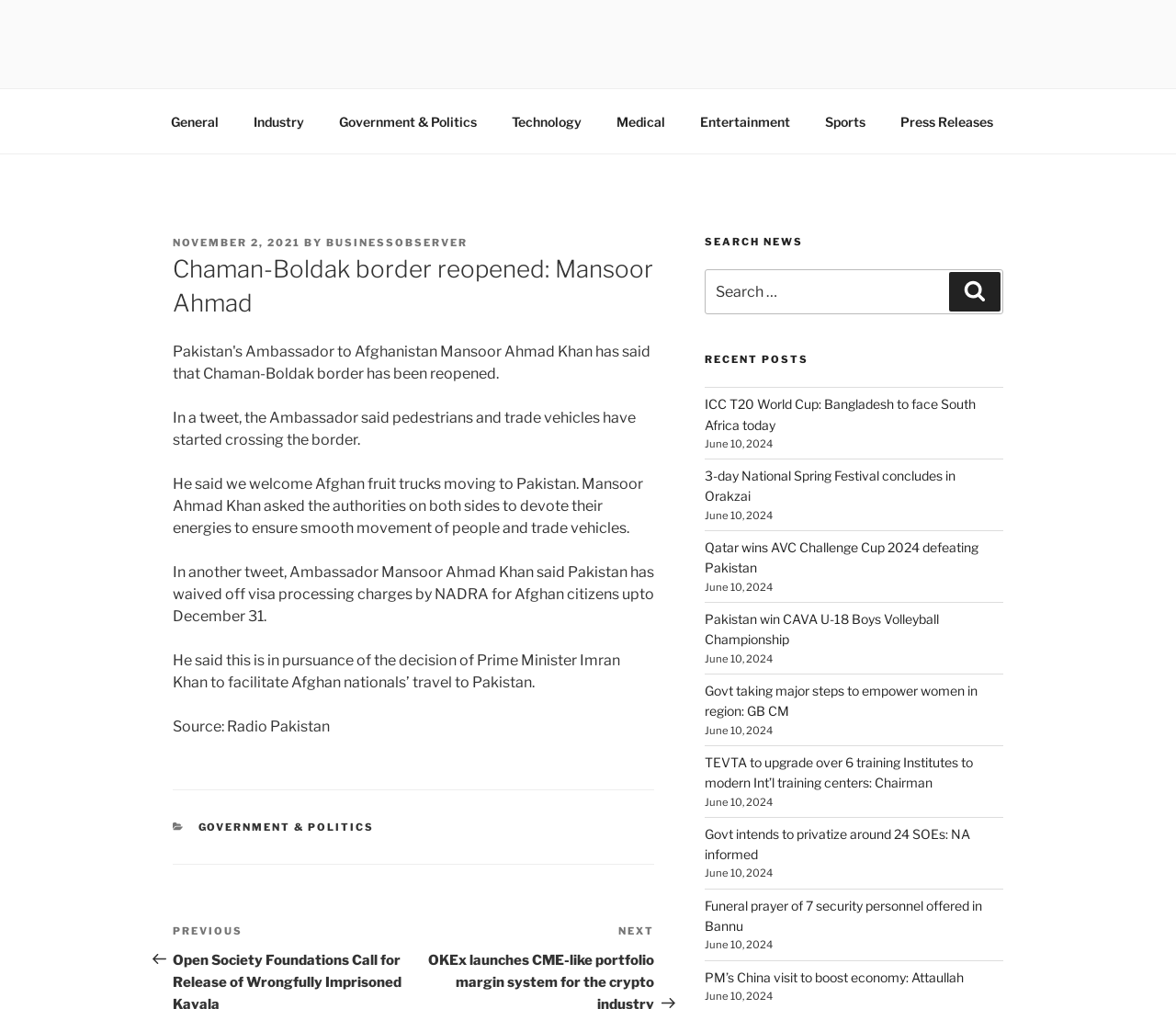Determine the bounding box coordinates (top-left x, top-left y, bottom-right x, bottom-right y) of the UI element described in the following text: businessobserver

[0.277, 0.234, 0.398, 0.247]